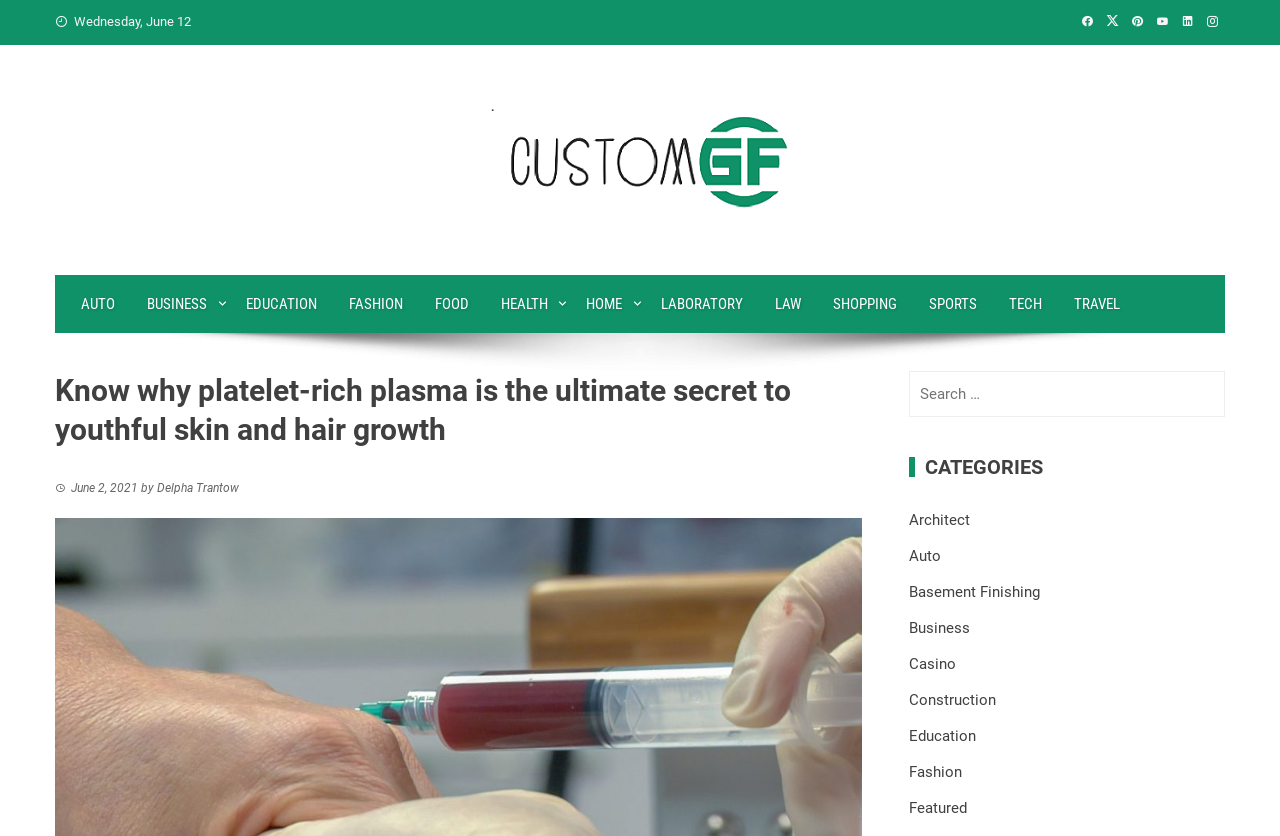Please determine the bounding box coordinates for the element that should be clicked to follow these instructions: "Click on HEALTH category".

[0.379, 0.329, 0.445, 0.398]